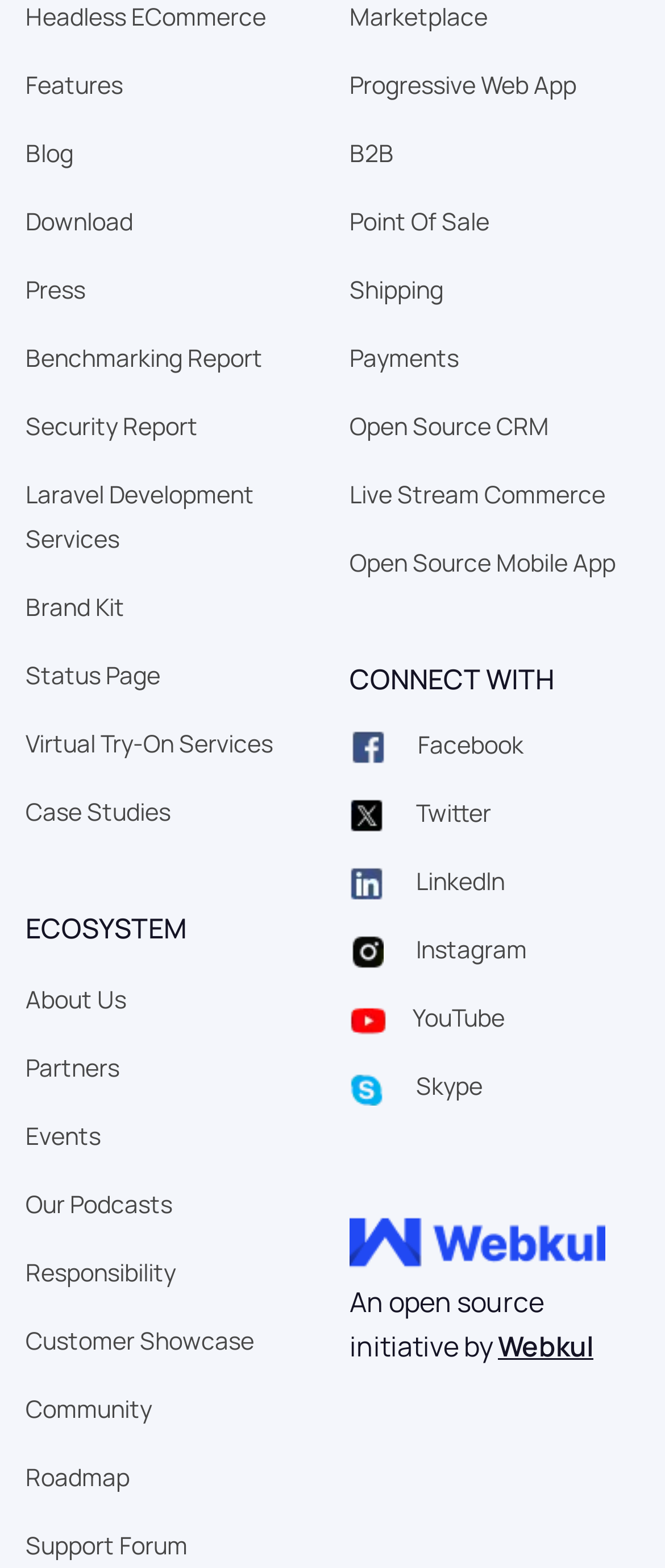Please locate the bounding box coordinates of the element that needs to be clicked to achieve the following instruction: "Click on Features". The coordinates should be four float numbers between 0 and 1, i.e., [left, top, right, bottom].

[0.038, 0.043, 0.185, 0.064]